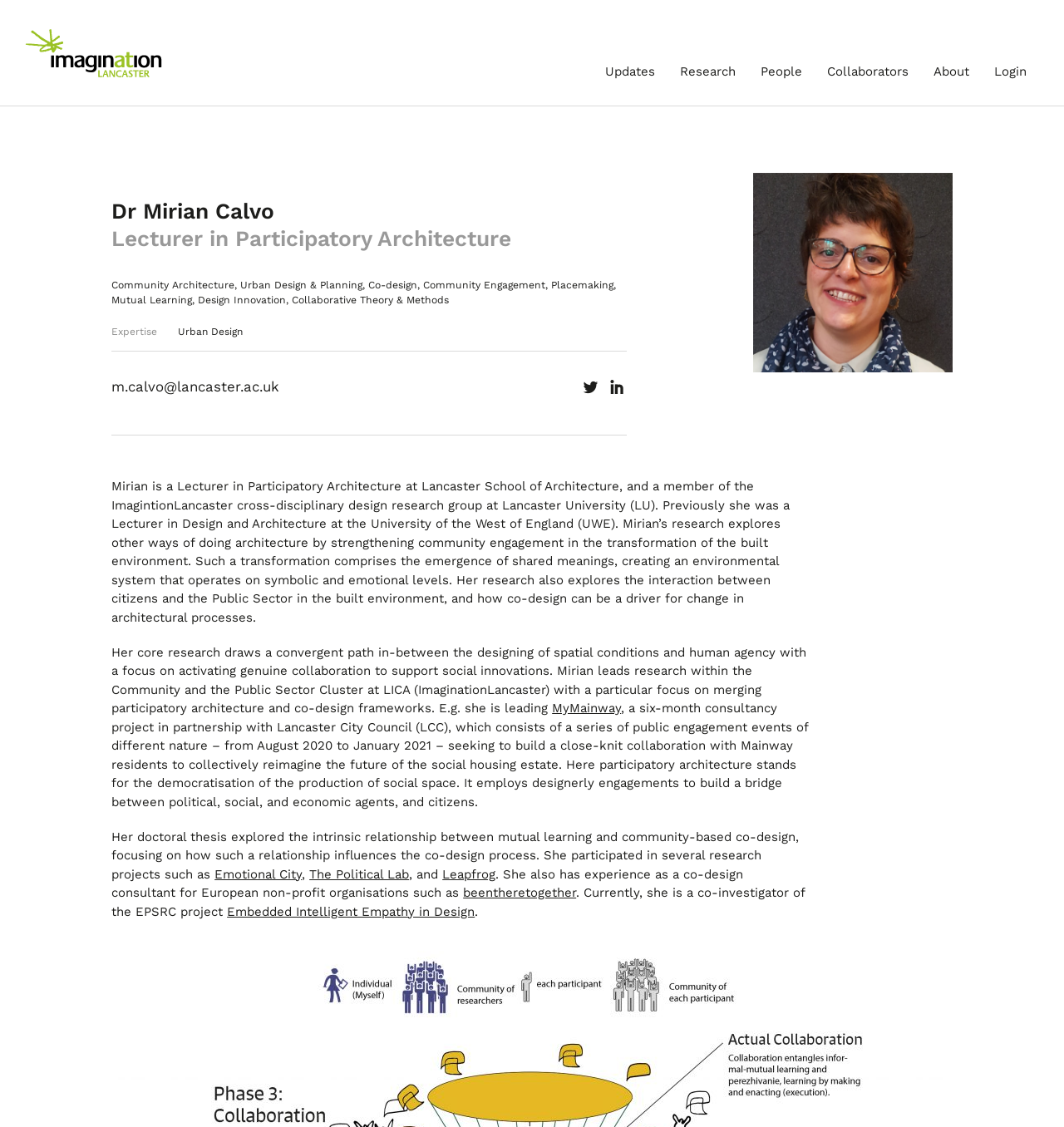What is the name of the consultancy project Dr. Mirian Calvo led?
Look at the screenshot and provide an in-depth answer.

I found this answer by reading the text 'E.g. she is leading MyMainway, a six-month consultancy project in partnership with Lancaster City Council (LCC)...' which mentions that Dr. Mirian Calvo led a consultancy project called MyMainway.